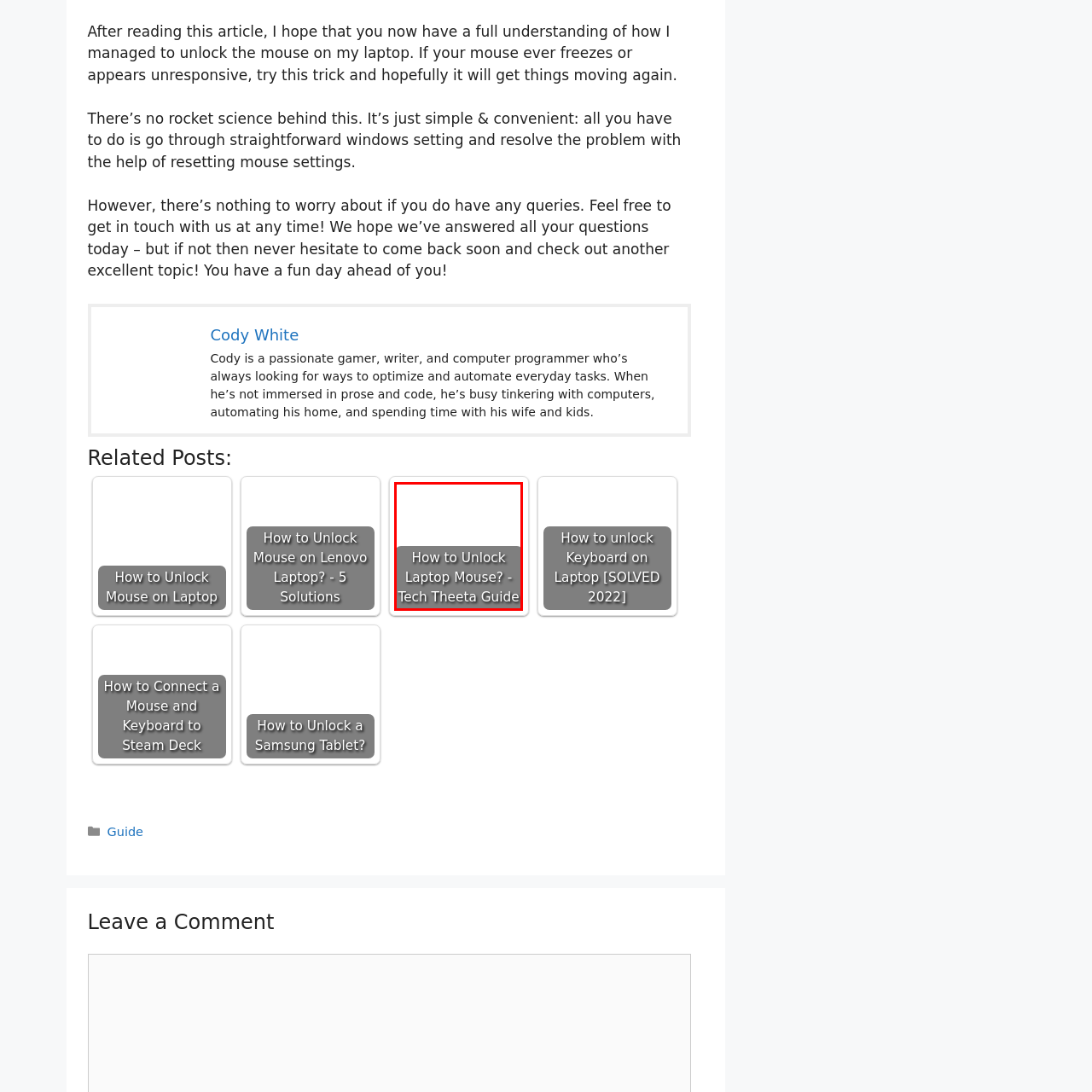Offer a detailed account of what is shown inside the red bounding box.

A graphic displaying the title "How to Unlock Laptop Mouse? - Tech Theeta Guide." This image serves as a link within a webpage that provides guidance on troubleshooting issues related to unresponsive laptop mouse devices. Positioned within a structured article aimed at assisting users with common technology challenges, it emphasizes accessibility and understanding of practical solutions for everyday tech problems. The design is straightforward and user-friendly, catering to individuals seeking quick resolution techniques for their laptops.